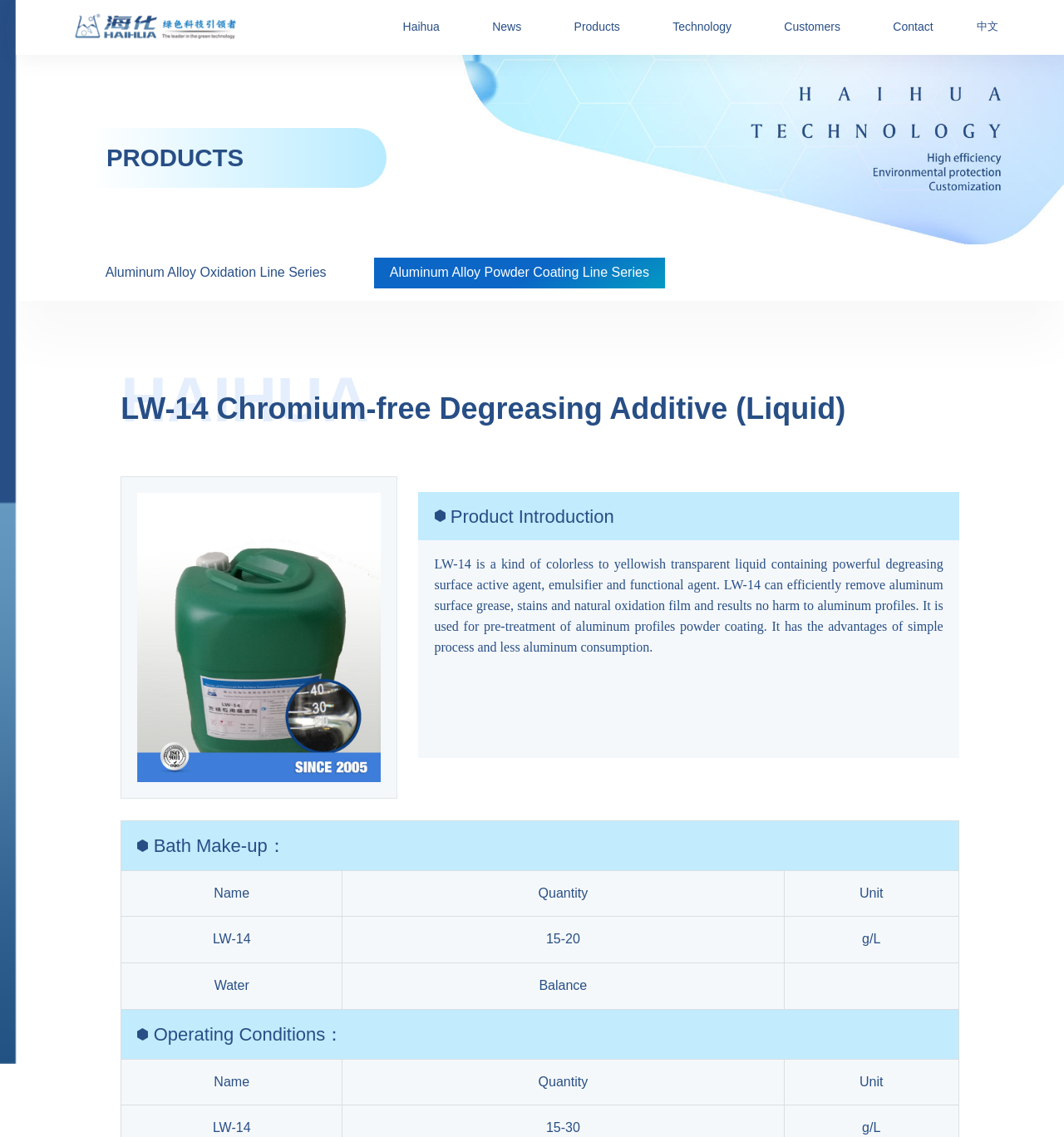Identify the bounding box coordinates for the region of the element that should be clicked to carry out the instruction: "Read the 'Product Introduction'". The bounding box coordinates should be four float numbers between 0 and 1, i.e., [left, top, right, bottom].

[0.423, 0.445, 0.577, 0.463]